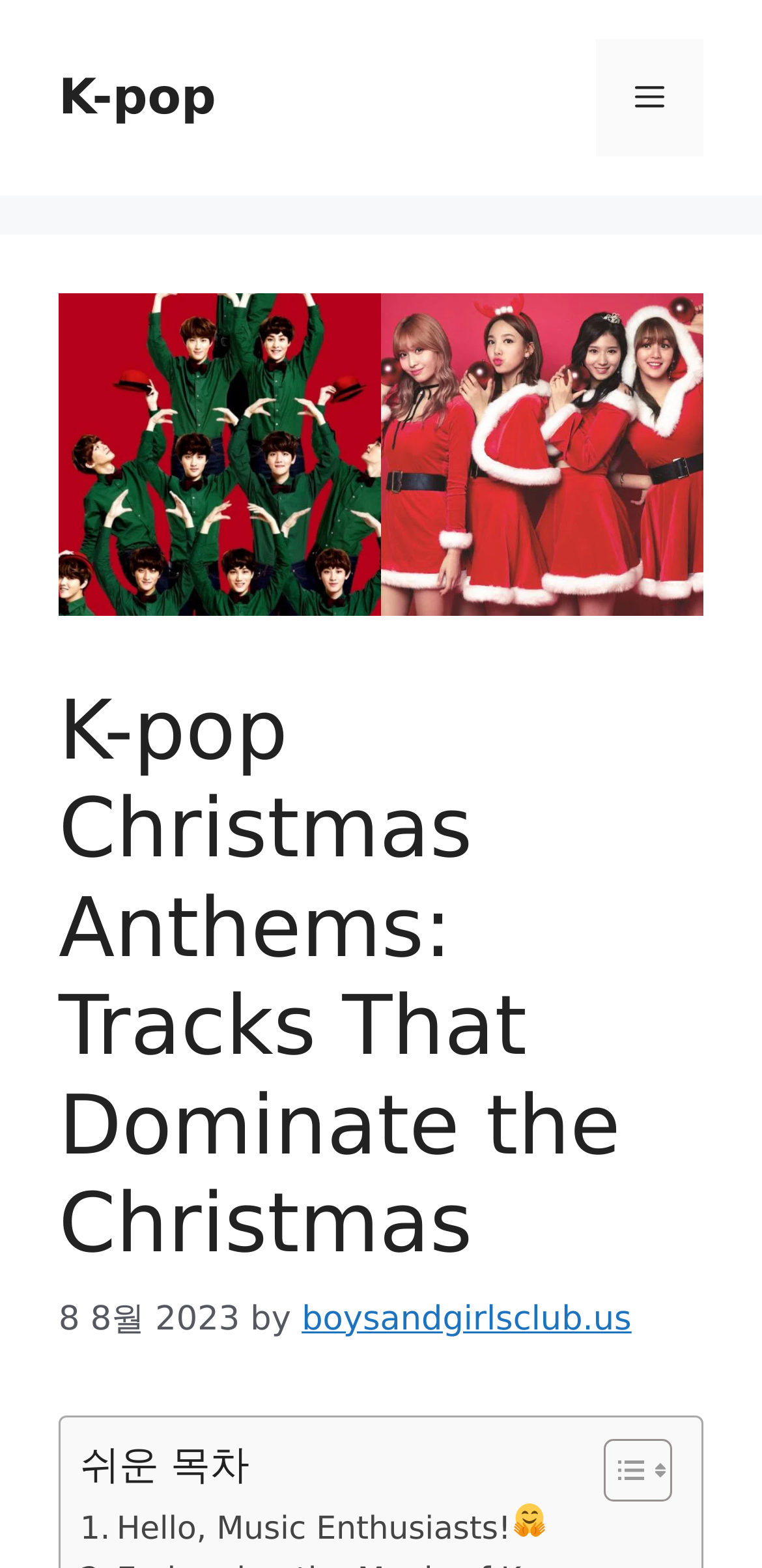Given the description "Hello, Music Enthusiasts!", provide the bounding box coordinates of the corresponding UI element.

[0.105, 0.959, 0.718, 0.992]